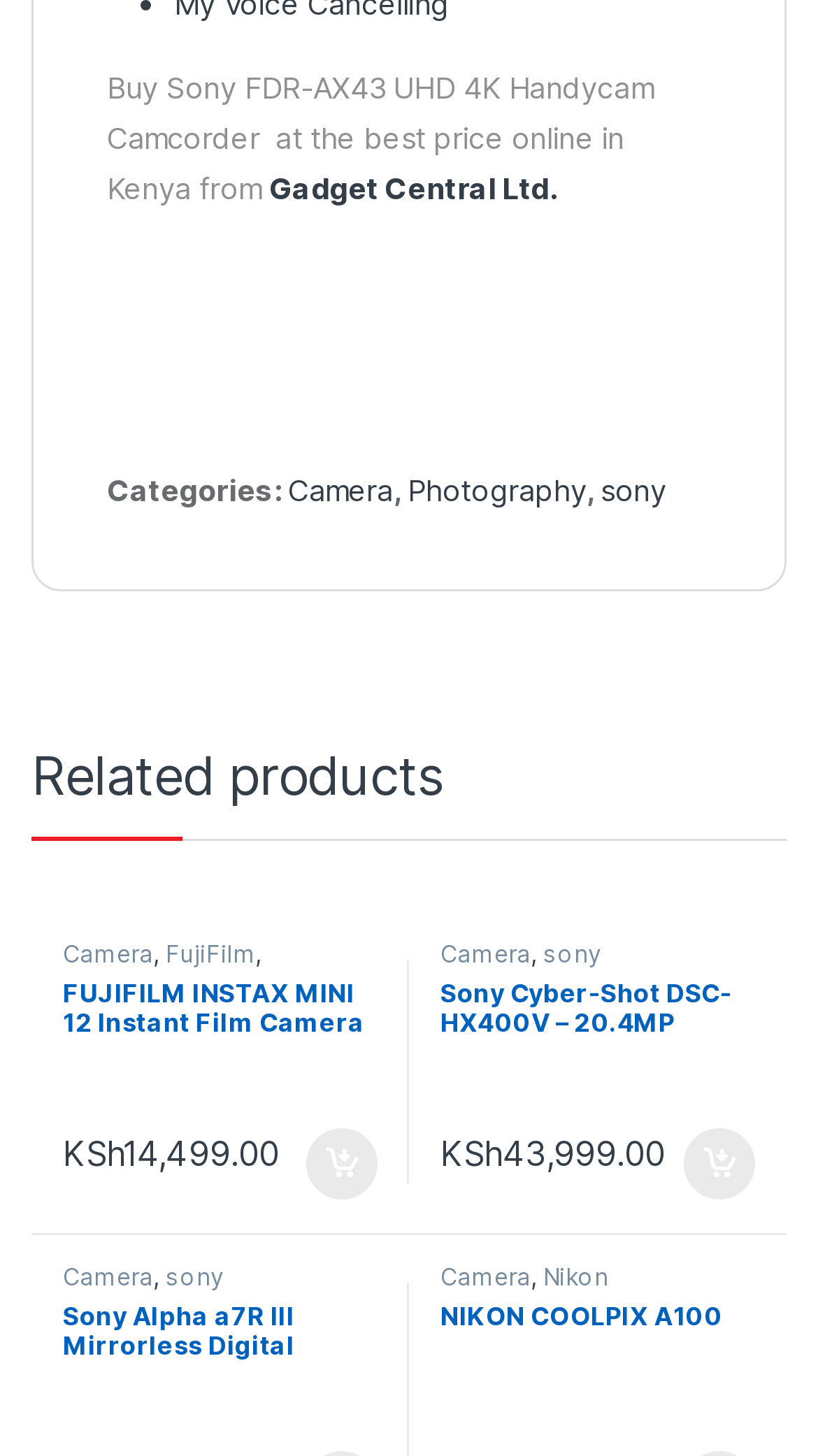What is the brand of the most expensive product?
Please respond to the question with a detailed and thorough explanation.

I compared the prices of all products and found that 'Sony Cyber-Shot DSC-HX400V – 20.4MP Digital Camera' has the highest price, which is 'KSh 43,999.00'. The brand of this product is 'Sony'.